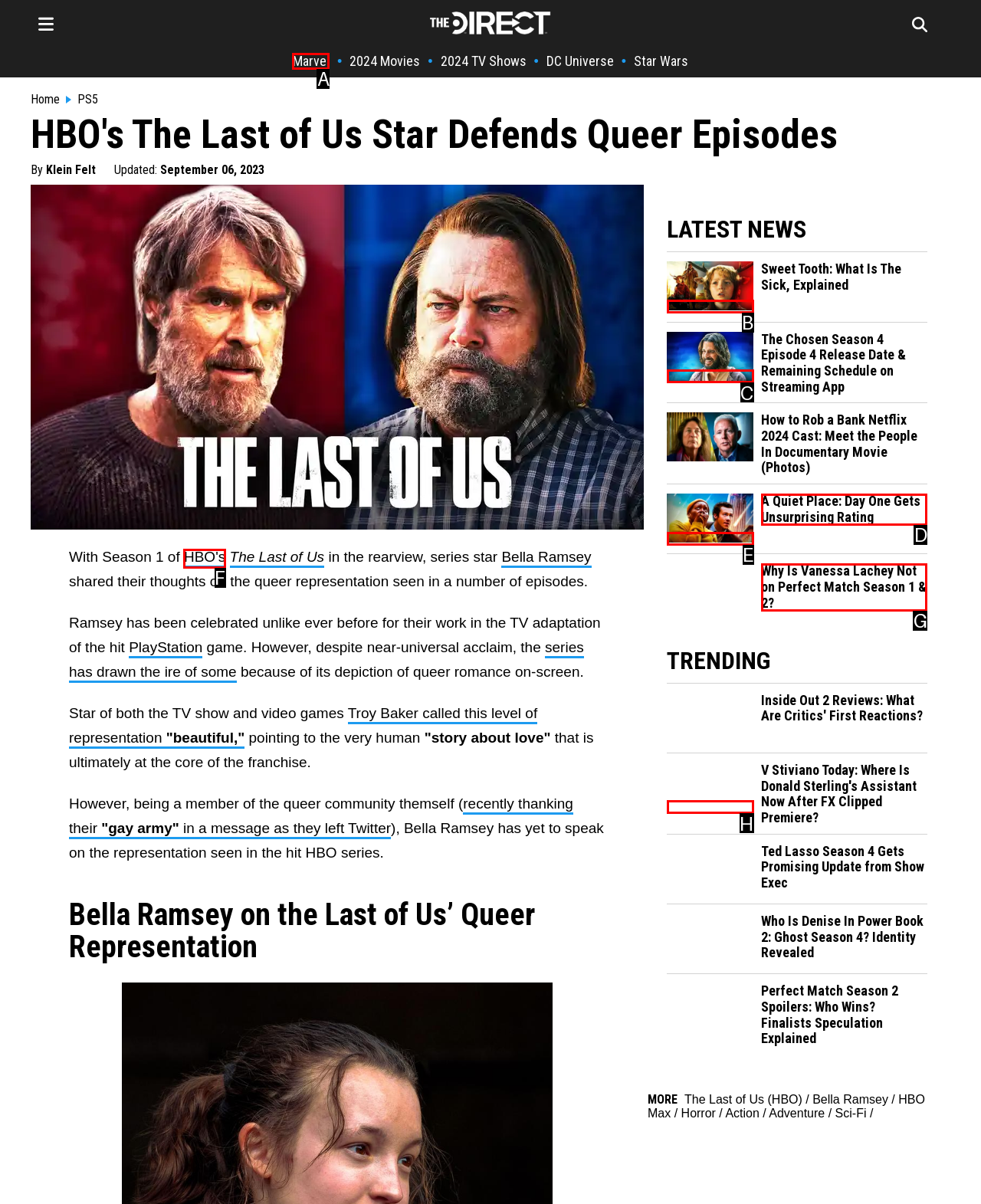Select the HTML element that corresponds to the description: Marvel. Reply with the letter of the correct option.

A